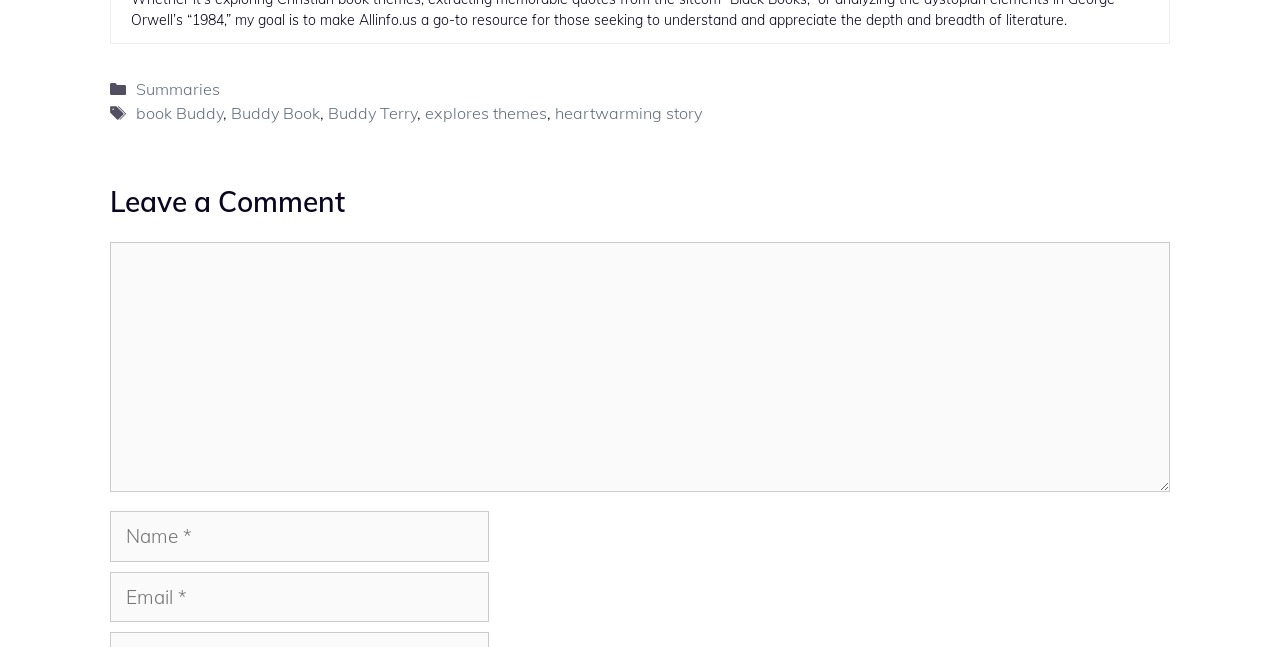Provide a brief response to the question below using one word or phrase:
How many required textboxes are there?

3